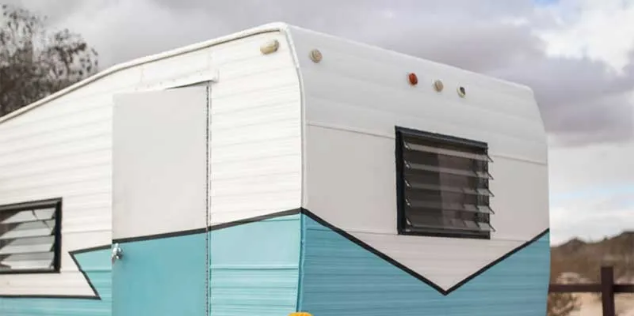Give a thorough and detailed caption for the image.

This image showcases a vintage-style portable chiller or trailer, characterized by its striking turquoise and white exterior. The design features angular lines and a distinct color scheme that gives it a retro appeal. The trailer is equipped with several windows, complete with slatted shutters, enhancing its aesthetic while providing functionality. The scene captures the essence of mobility and convenience, ideal for various applications, particularly in outdoor or event settings. This type of unit represents an effective solution for cooling needs, making it a valuable asset for businesses and event organizers. The backdrop hints at an outdoor environment, emphasizing the trailer’s suitability for versatile uses.